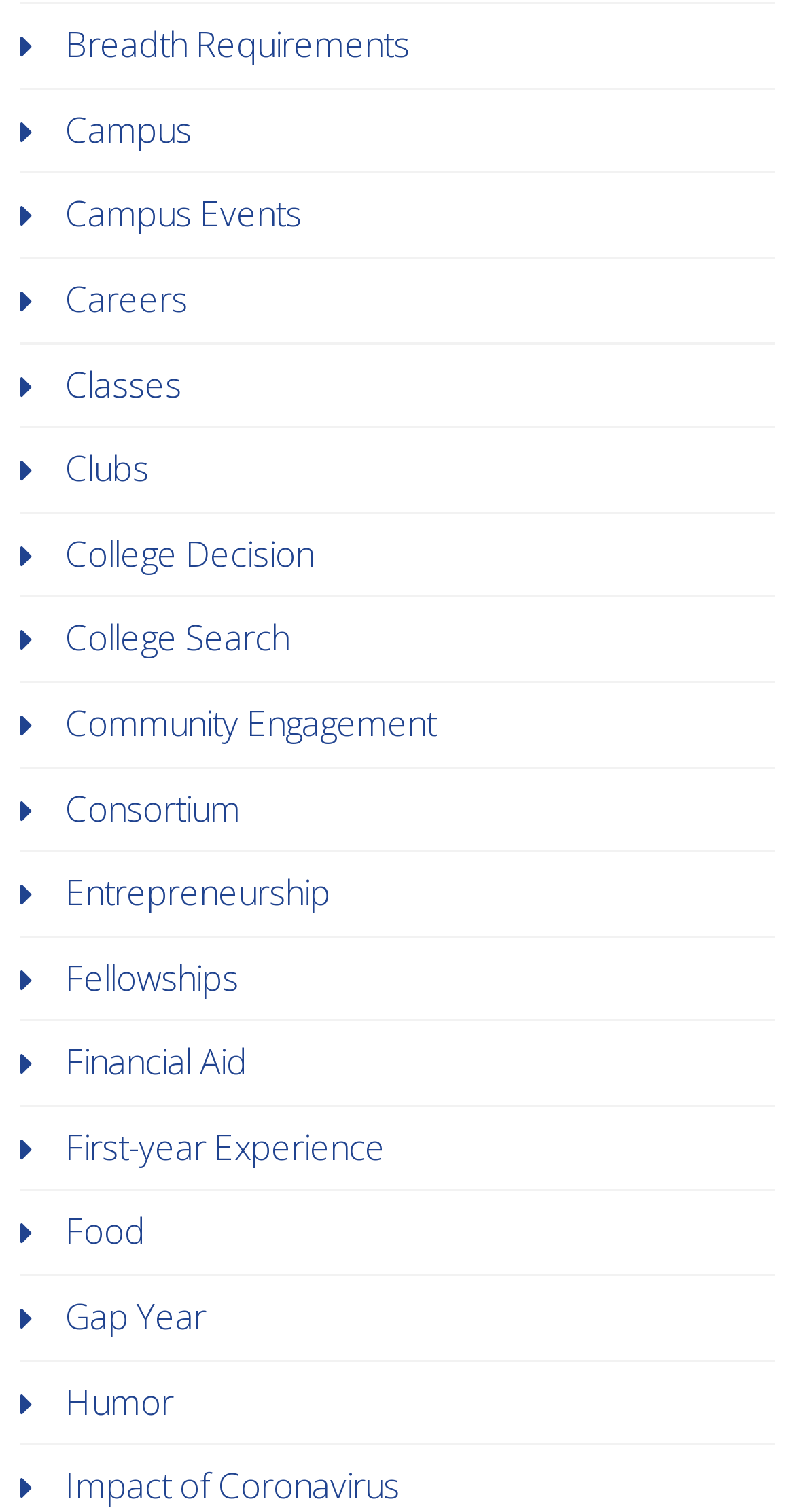What is the topic of the last link?
Please provide a single word or phrase in response based on the screenshot.

Impact of Coronavirus